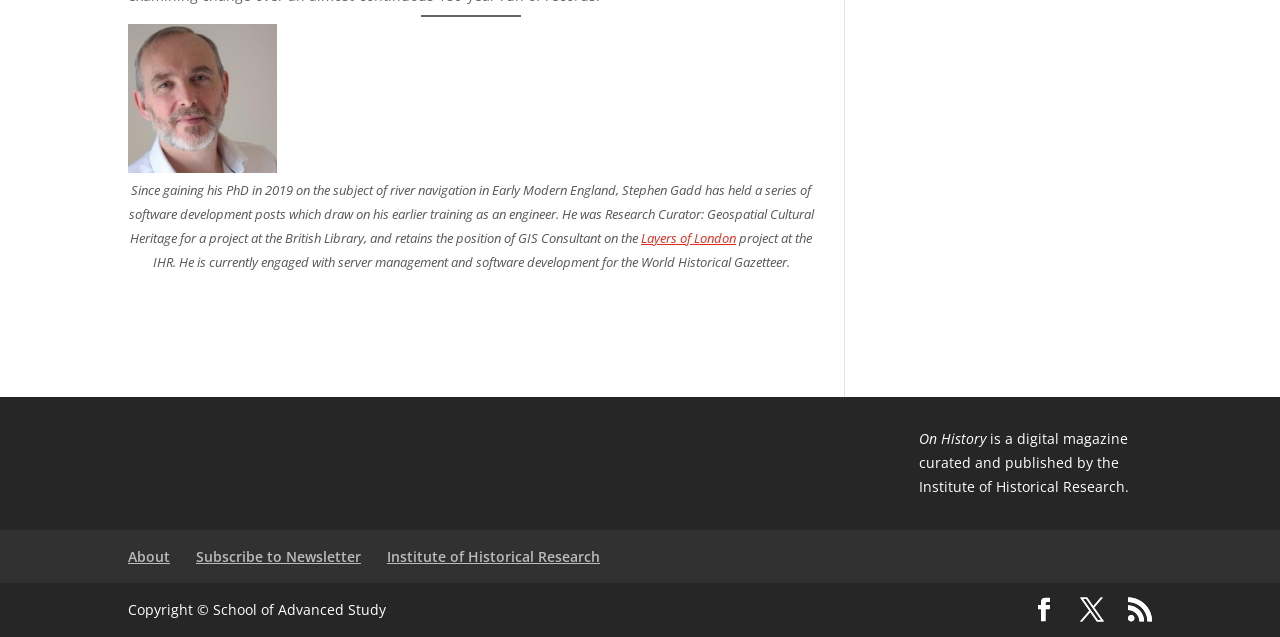Given the webpage screenshot, identify the bounding box of the UI element that matches this description: "Institute of Historical Research".

[0.302, 0.858, 0.469, 0.888]